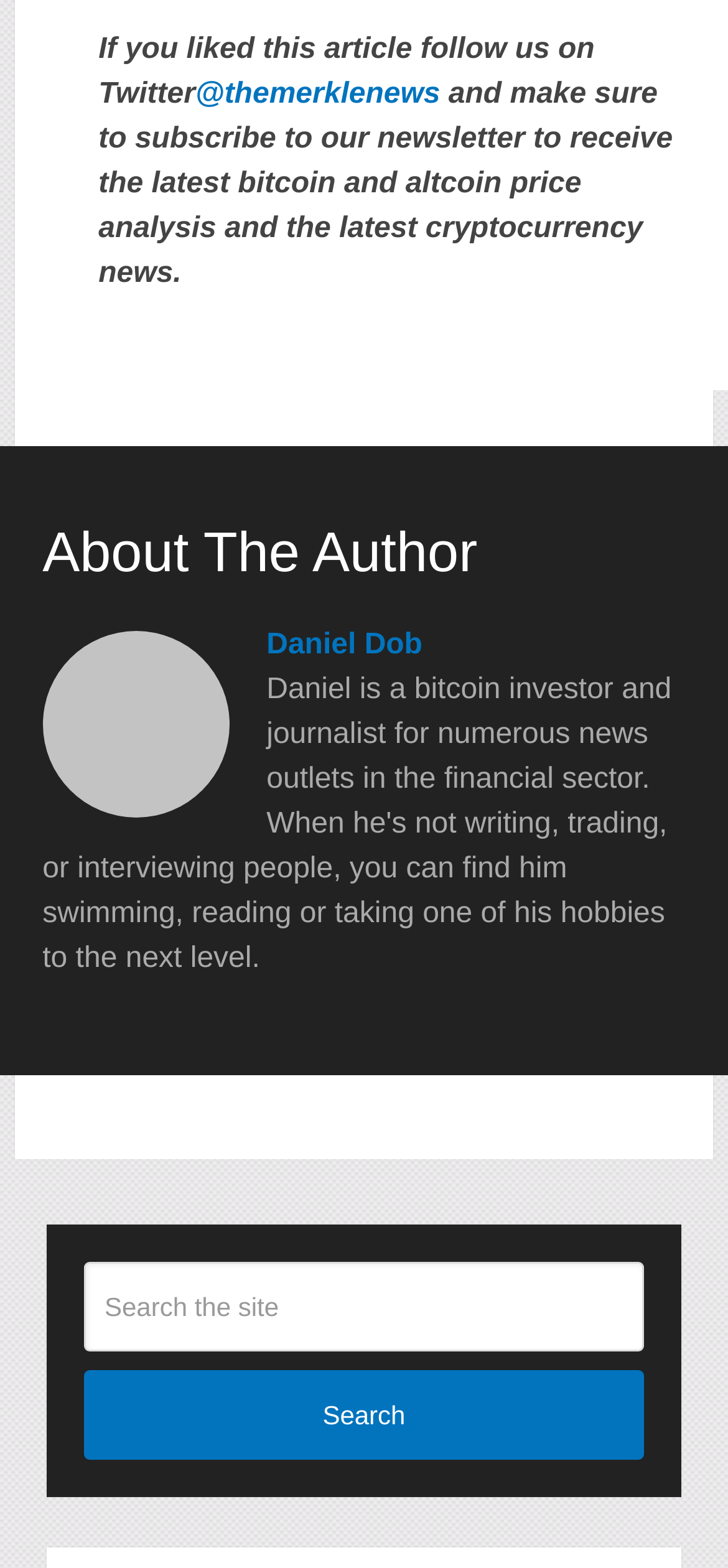Provide your answer in a single word or phrase: 
What is the purpose of the textbox?

Search the site